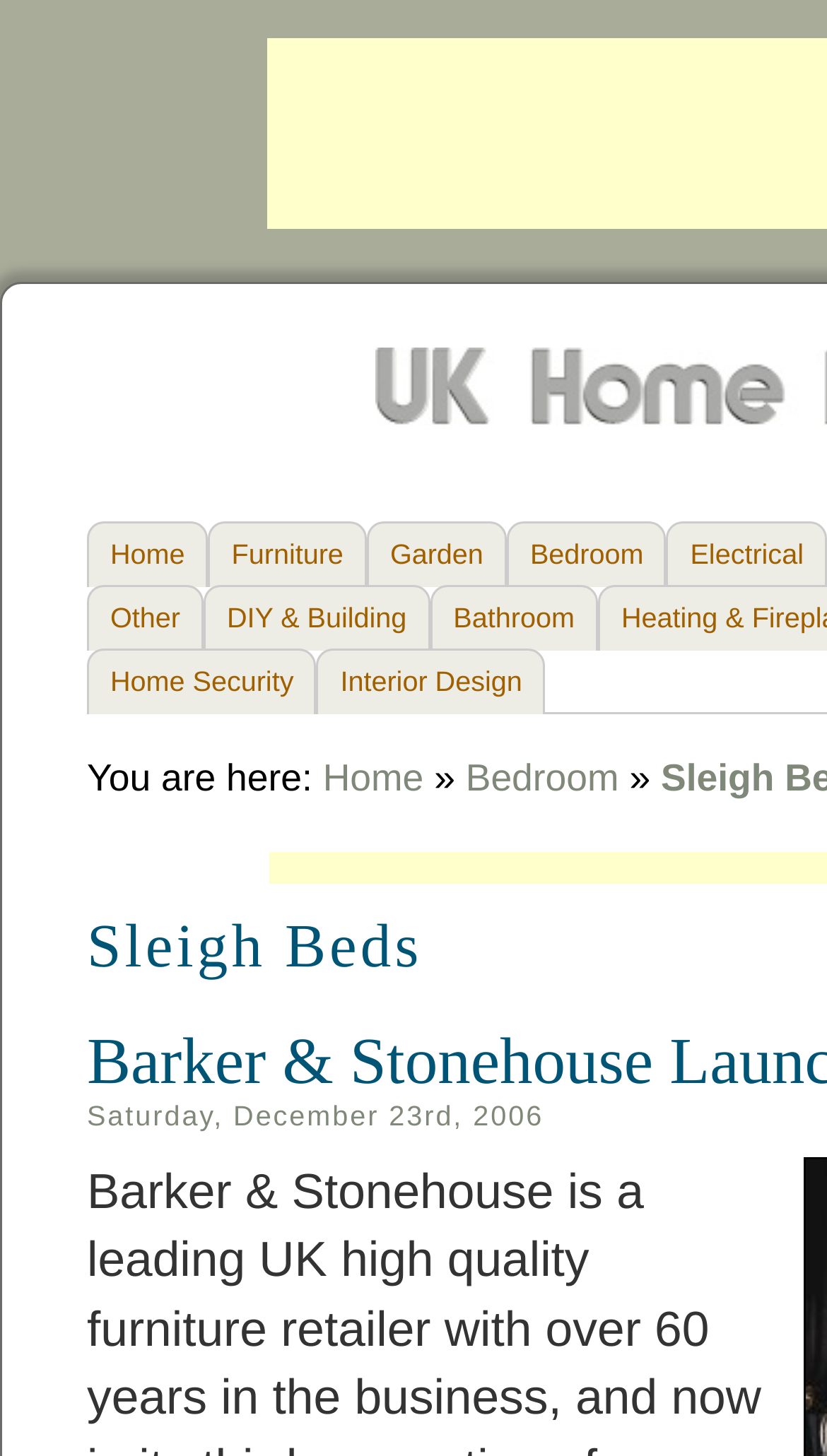Analyze the image and give a detailed response to the question:
What is the category above Bedroom?

By analyzing the navigation links at the top of the webpage, I found that 'Bedroom' is one of the categories. To find the category above it, I looked at the y-coordinates of the links and found that 'Furniture' has a smaller y-coordinate than 'Bedroom', which means it is above 'Bedroom' vertically.